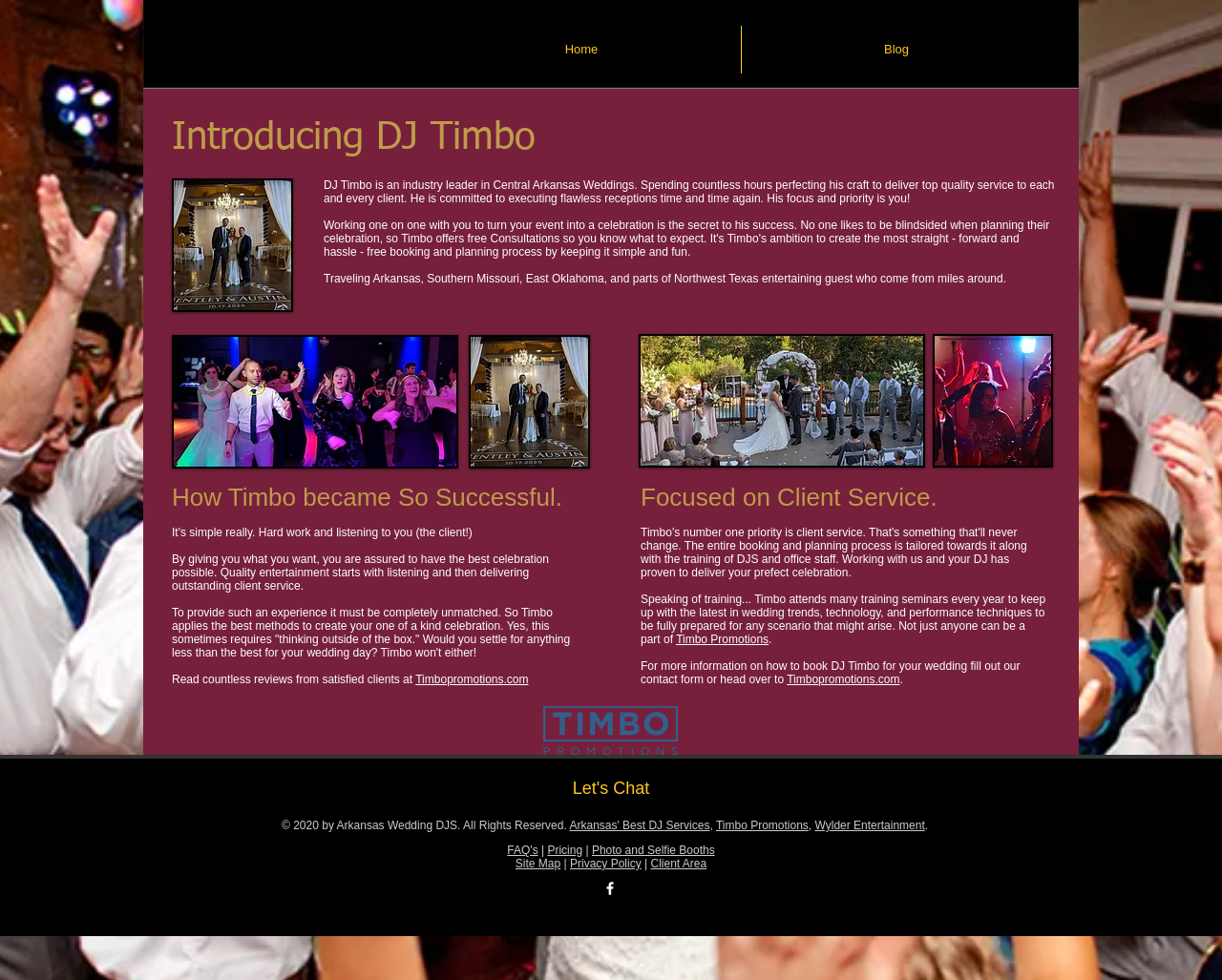Provide a one-word or one-phrase answer to the question:
What is the focus of DJ Timbo's service?

Client service